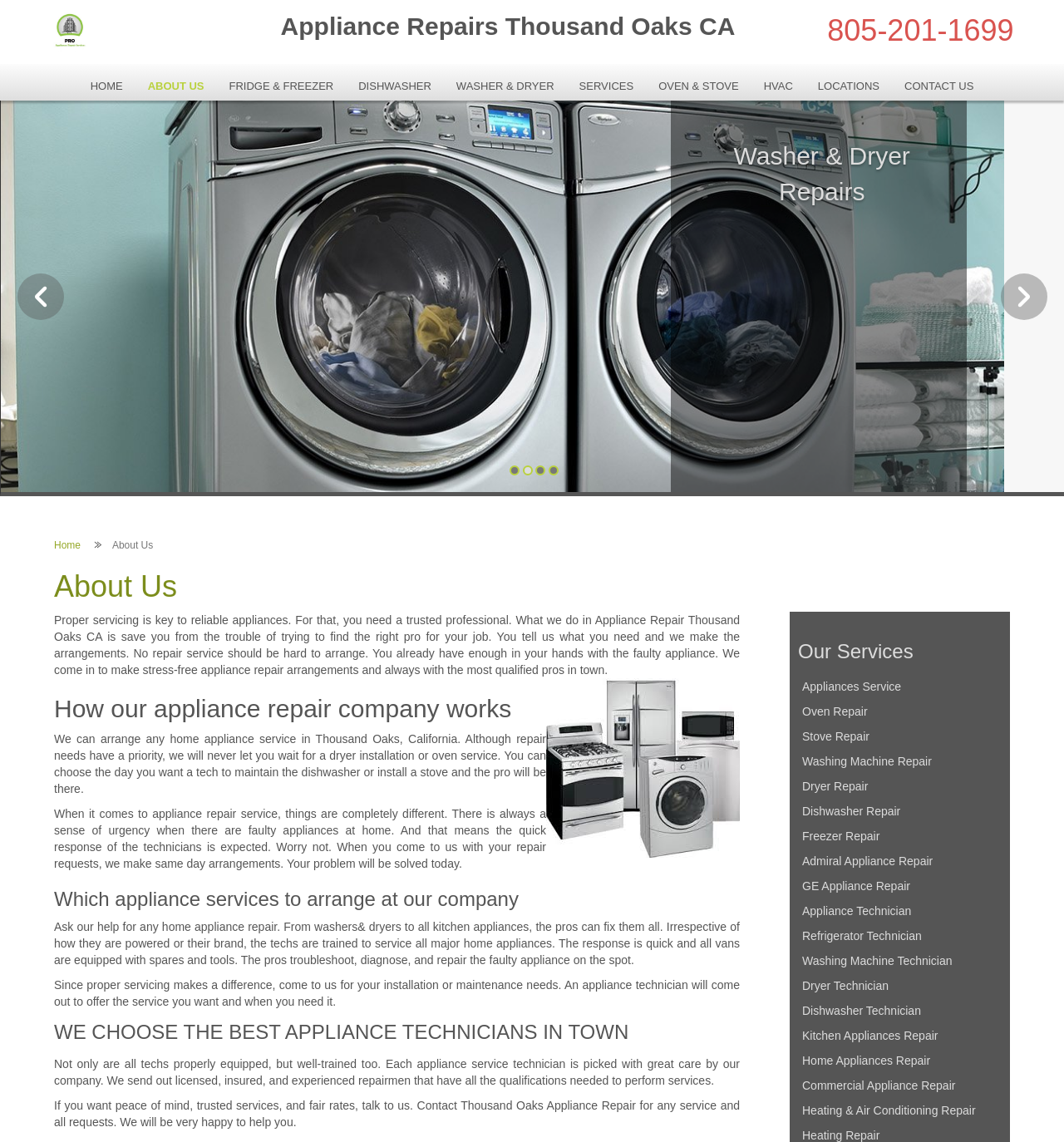Locate the bounding box for the described UI element: "Locations". Ensure the coordinates are four float numbers between 0 and 1, formatted as [left, top, right, bottom].

[0.757, 0.056, 0.838, 0.095]